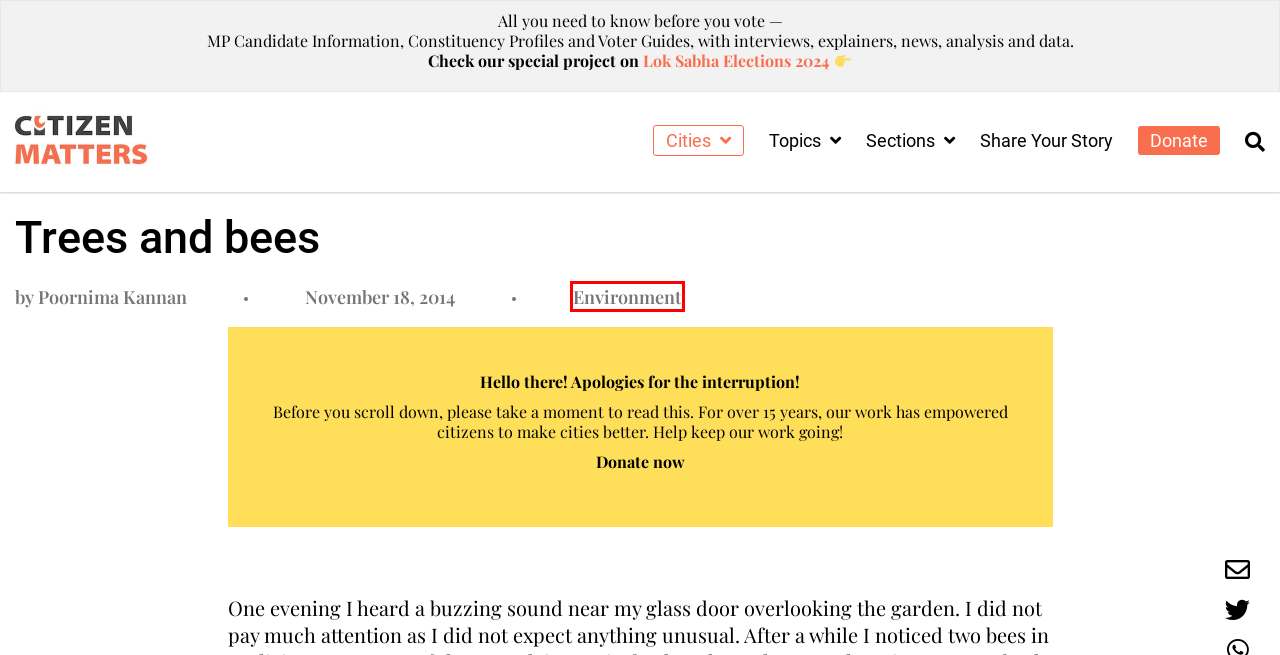Analyze the webpage screenshot with a red bounding box highlighting a UI element. Select the description that best matches the new webpage after clicking the highlighted element. Here are the options:
A. Environment Archives - Citizen Matters
B. Poornima Kannan, Author at Citizen Matters
C. Awards - Oorvani Foundation
D. Special Project: Lok Sabha Elections 2024 - Citizen Matters
E. Mumbai Archives - Citizen Matters
F. Donate - Citizen Matters
G. Subscribe to Newsletter - Citizen Matters
H. Submit a Story - Citizen Matters

A